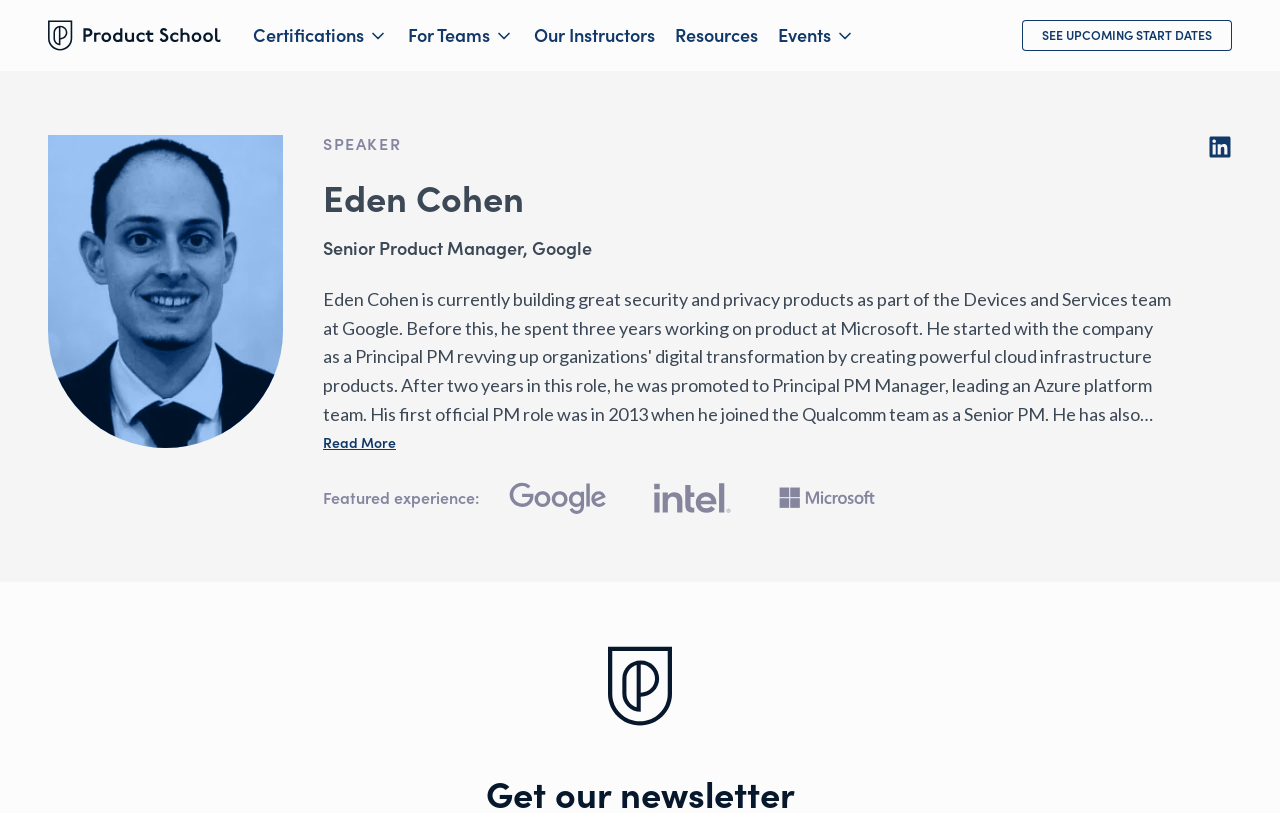Using the elements shown in the image, answer the question comprehensively: What social media platform is Eden Cohen on?

I found this information by looking at the image elements on the webpage, specifically the one with the LinkedIn icon. This suggests that Eden Cohen is on LinkedIn.